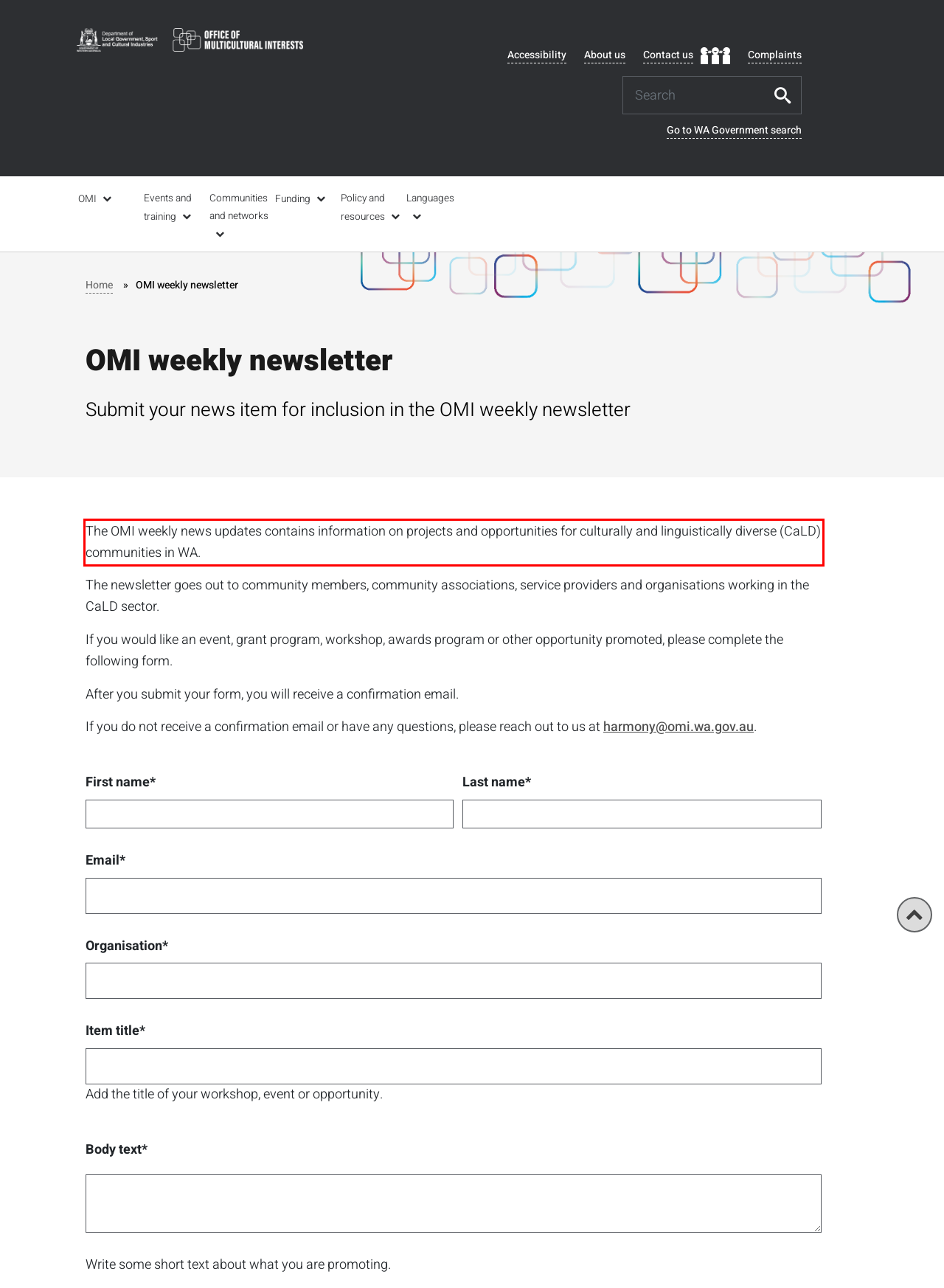There is a UI element on the webpage screenshot marked by a red bounding box. Extract and generate the text content from within this red box.

The OMI weekly news updates contains information on projects and opportunities for culturally and linguistically diverse (CaLD) communities in WA.